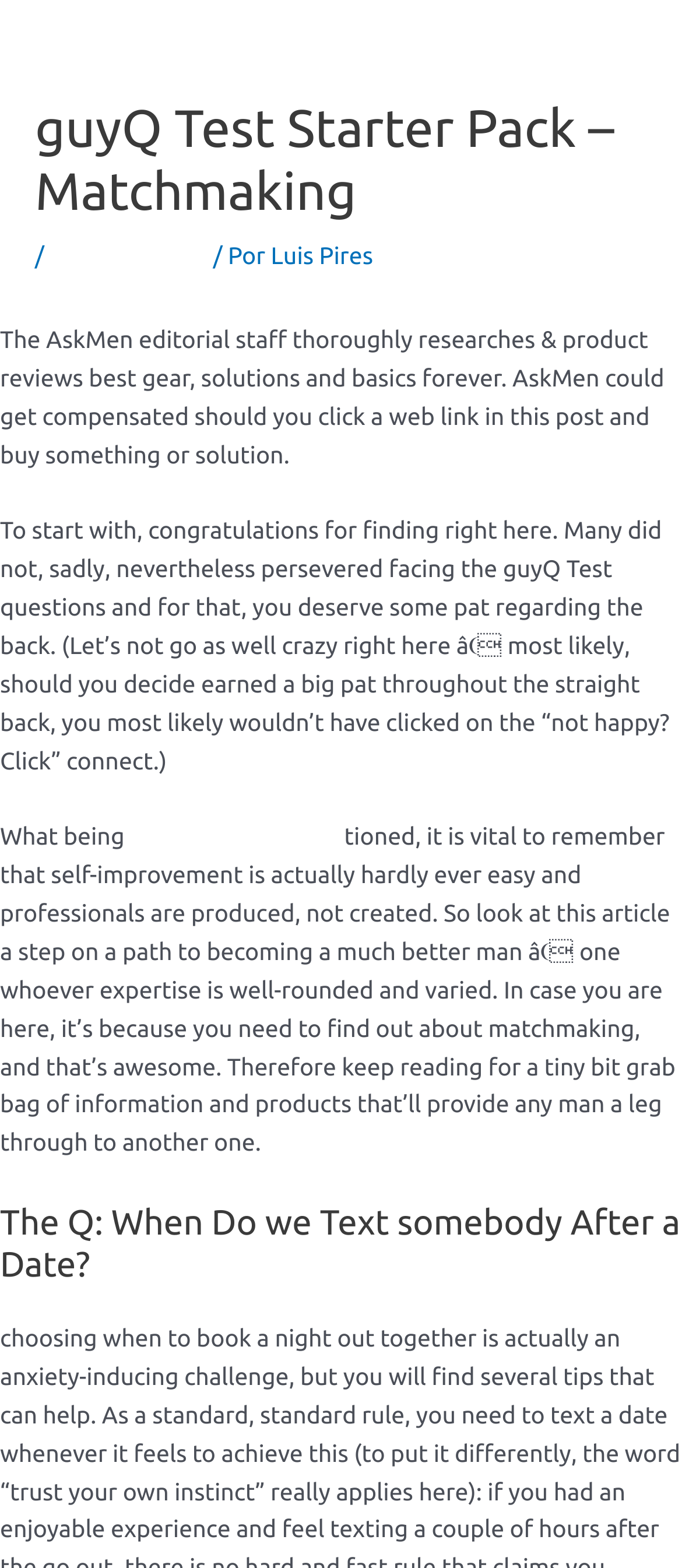Bounding box coordinates are specified in the format (top-left x, top-left y, bottom-right x, bottom-right y). All values are floating point numbers bounded between 0 and 1. Please provide the bounding box coordinate of the region this sentence describes: Luis Pires

[0.397, 0.154, 0.547, 0.171]